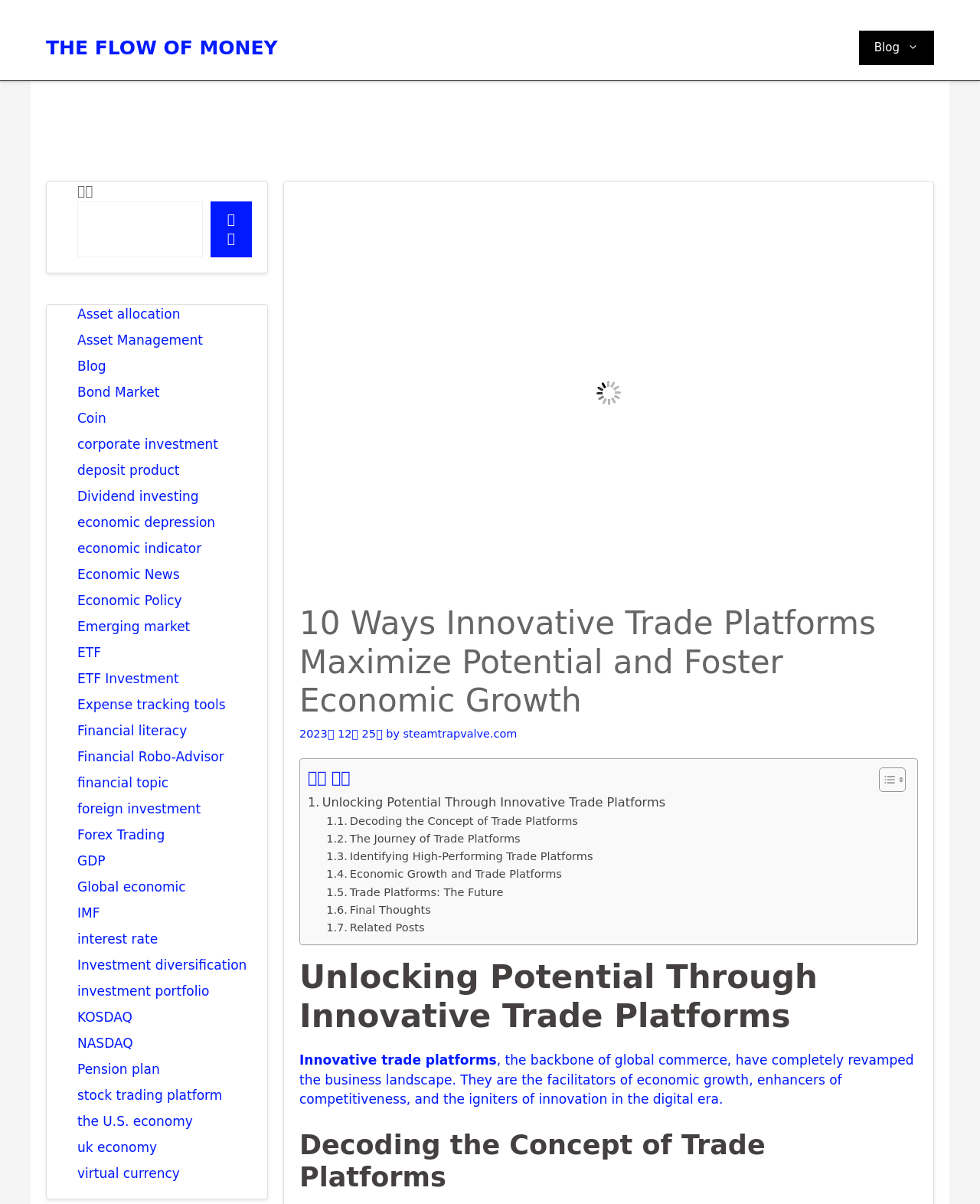Please locate and generate the primary heading on this webpage.

10 Ways Innovative Trade Platforms Maximize Potential and Foster Economic Growth